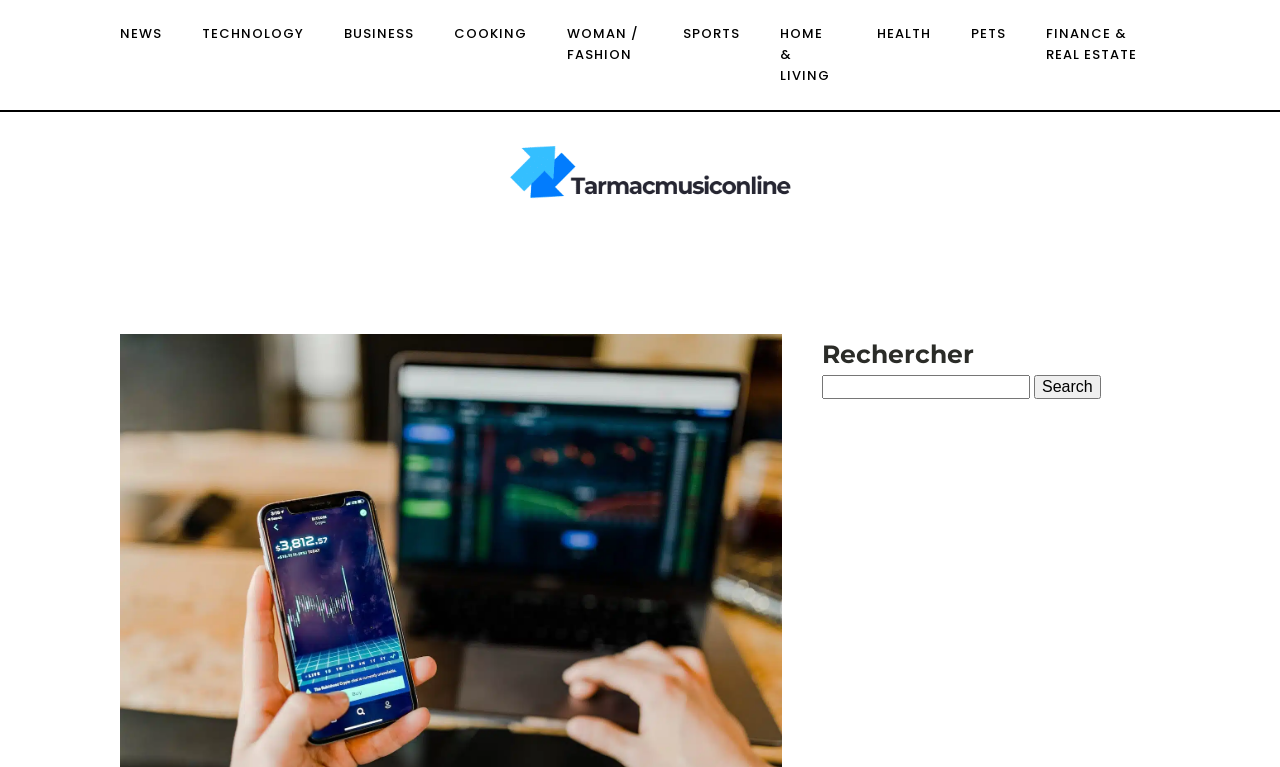Highlight the bounding box coordinates of the region I should click on to meet the following instruction: "Search for something".

[0.642, 0.488, 0.805, 0.52]